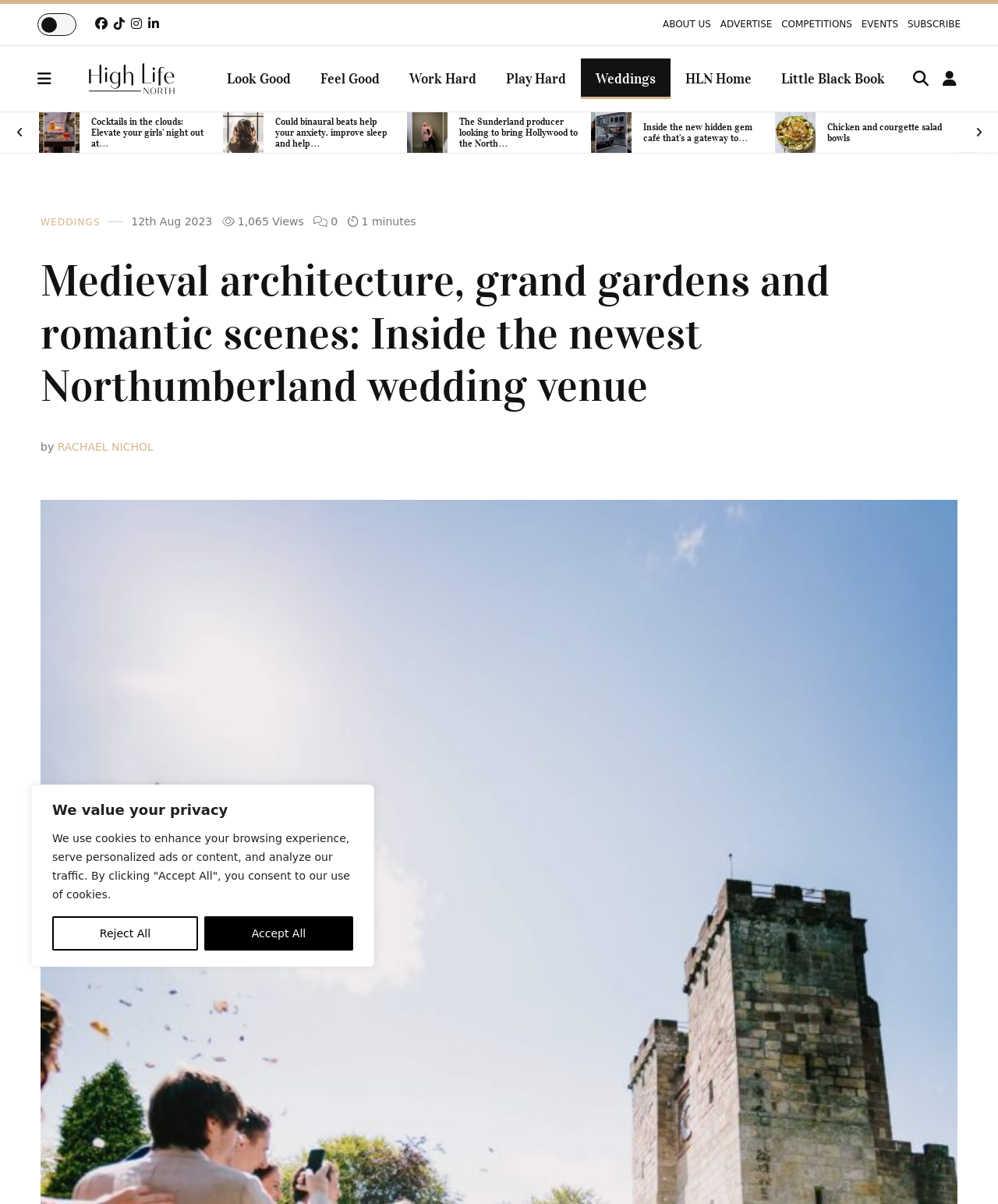Find the bounding box coordinates of the clickable element required to execute the following instruction: "Explore the Weddings section". Provide the coordinates as four float numbers between 0 and 1, i.e., [left, top, right, bottom].

[0.582, 0.048, 0.672, 0.082]